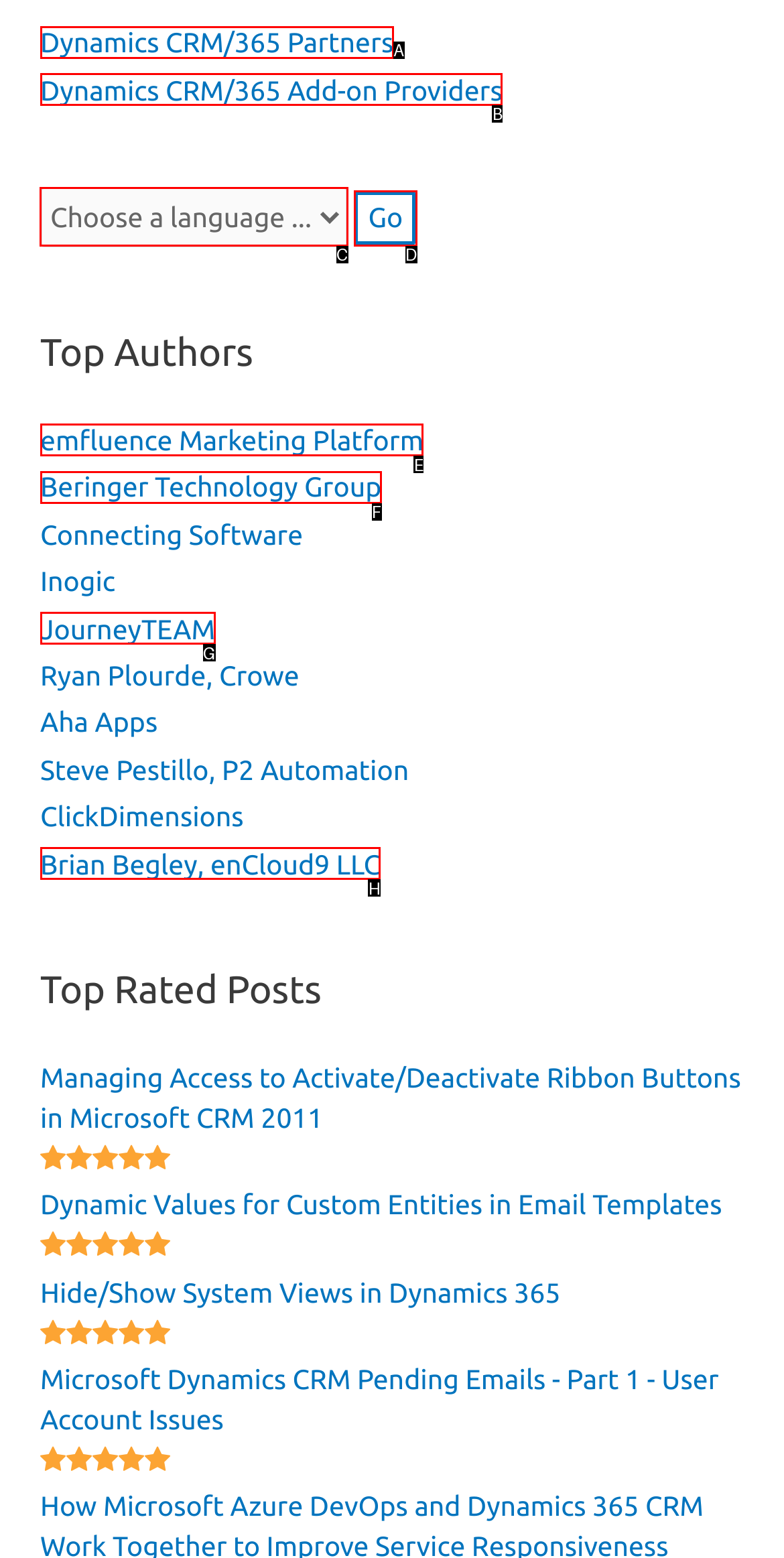Decide which HTML element to click to complete the task: Select an option from the dropdown Provide the letter of the appropriate option.

C